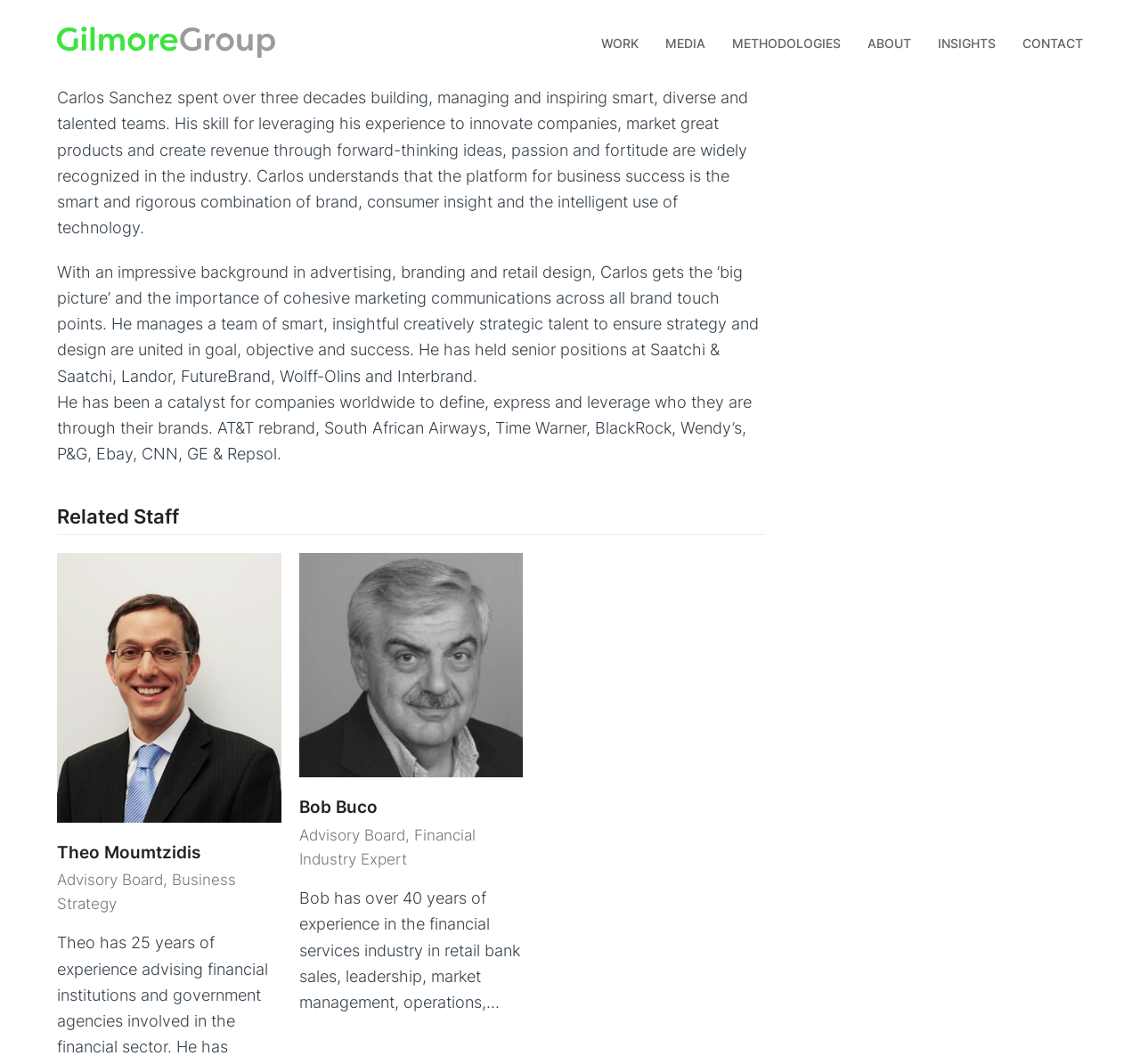What is the profession of Bob Buco?
Look at the image and answer the question with a single word or phrase.

Financial Industry Expert